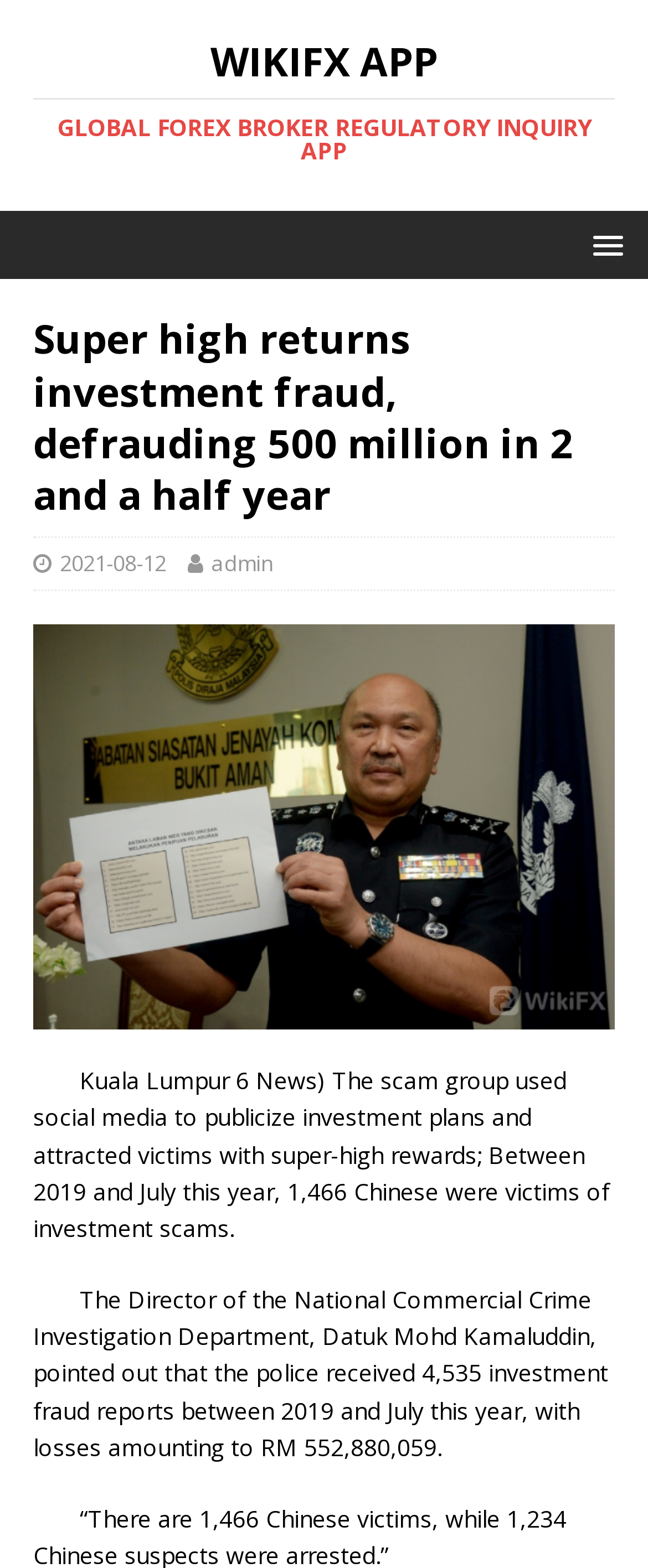Using the information shown in the image, answer the question with as much detail as possible: What is the name of the app mentioned?

The name of the app is mentioned in the link 'WIKIFX APP GLOBAL FOREX BROKER REGULATORY INQUIRY APP' and also as a heading 'WIKIFX APP'.